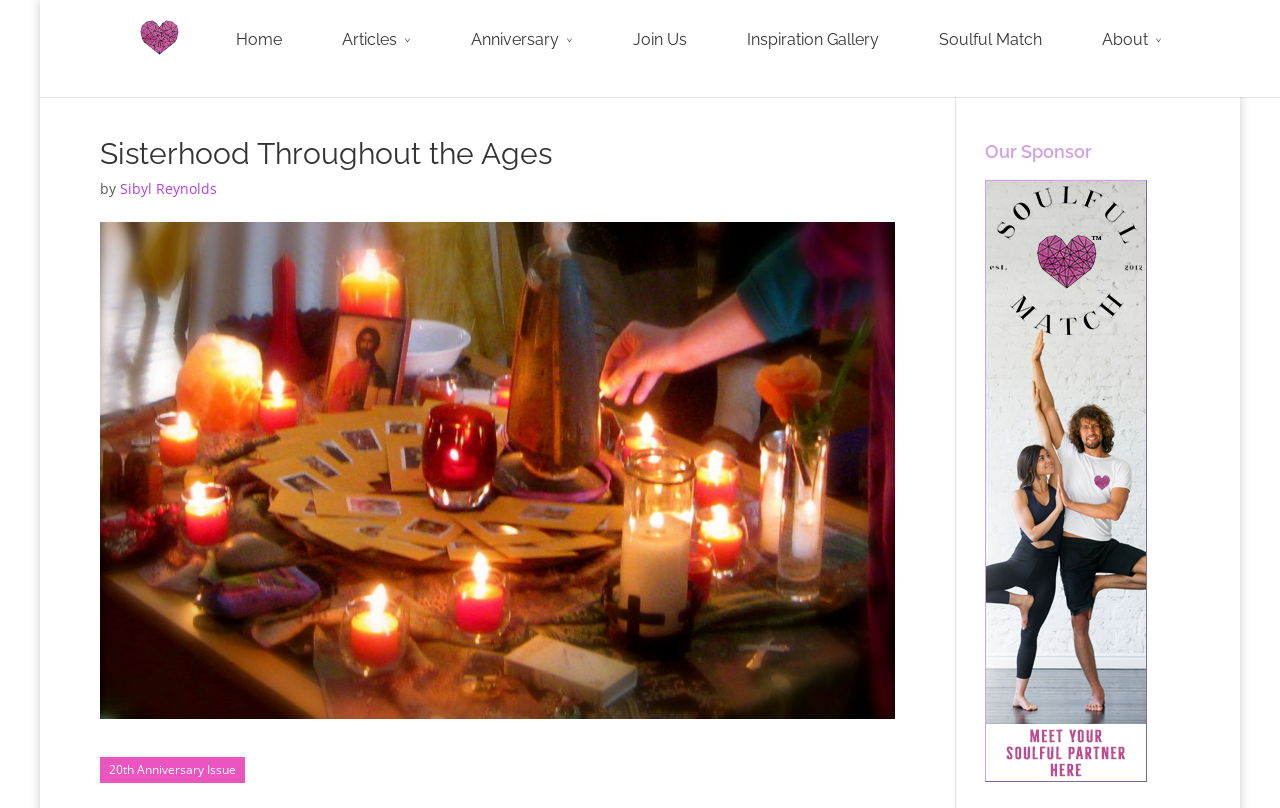Provide the bounding box coordinates of the UI element that matches the description: "Soulful Match".

[0.704, 0.035, 0.784, 0.099]